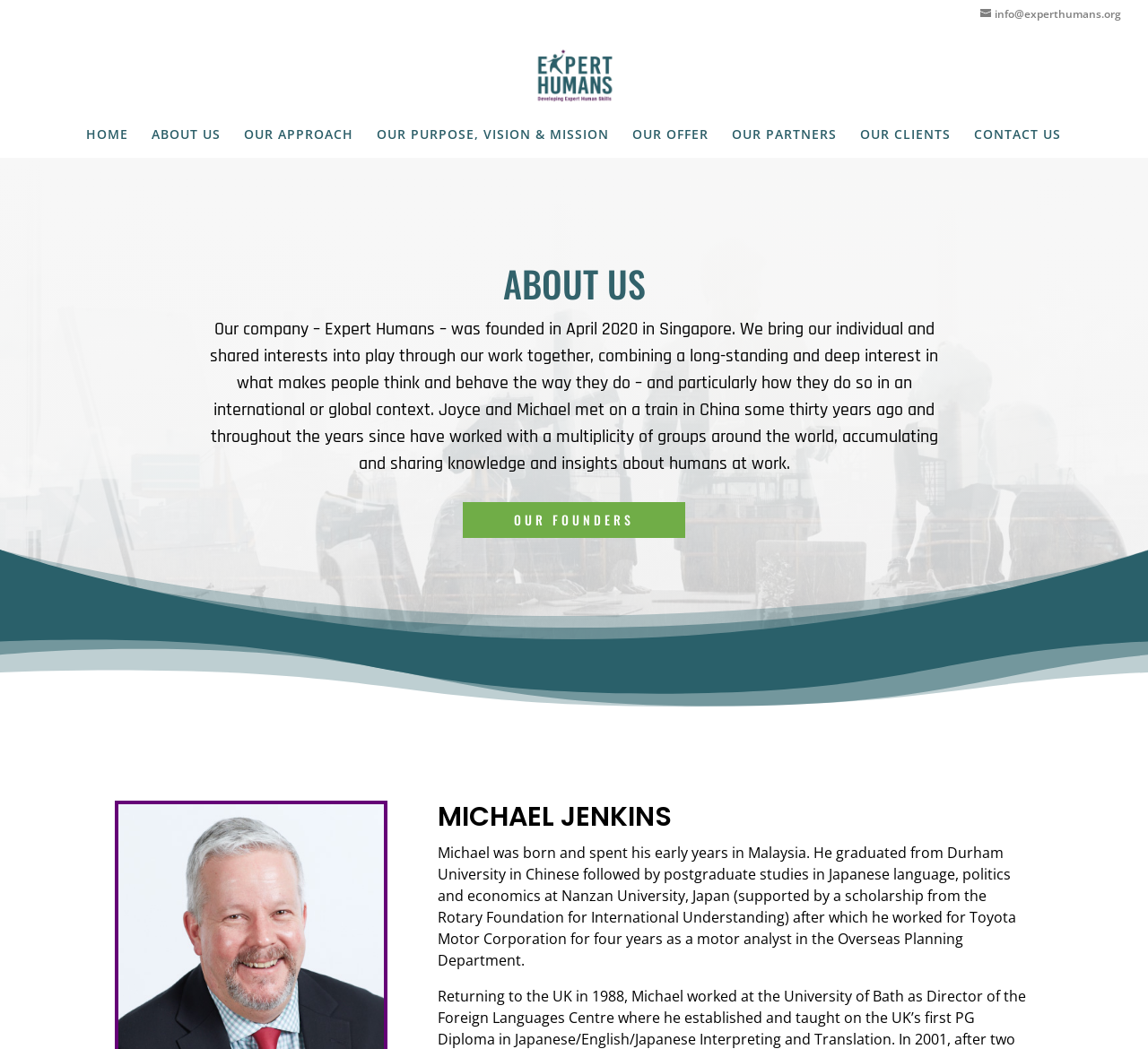What is the purpose of the link 'OUR FOUNDERS'?
Based on the image, answer the question with as much detail as possible.

The purpose of the link 'OUR FOUNDERS' is to provide more information about the founders of the company, as it is located in the 'ABOUT US' section and is likely to lead to a page with more details about the founders.